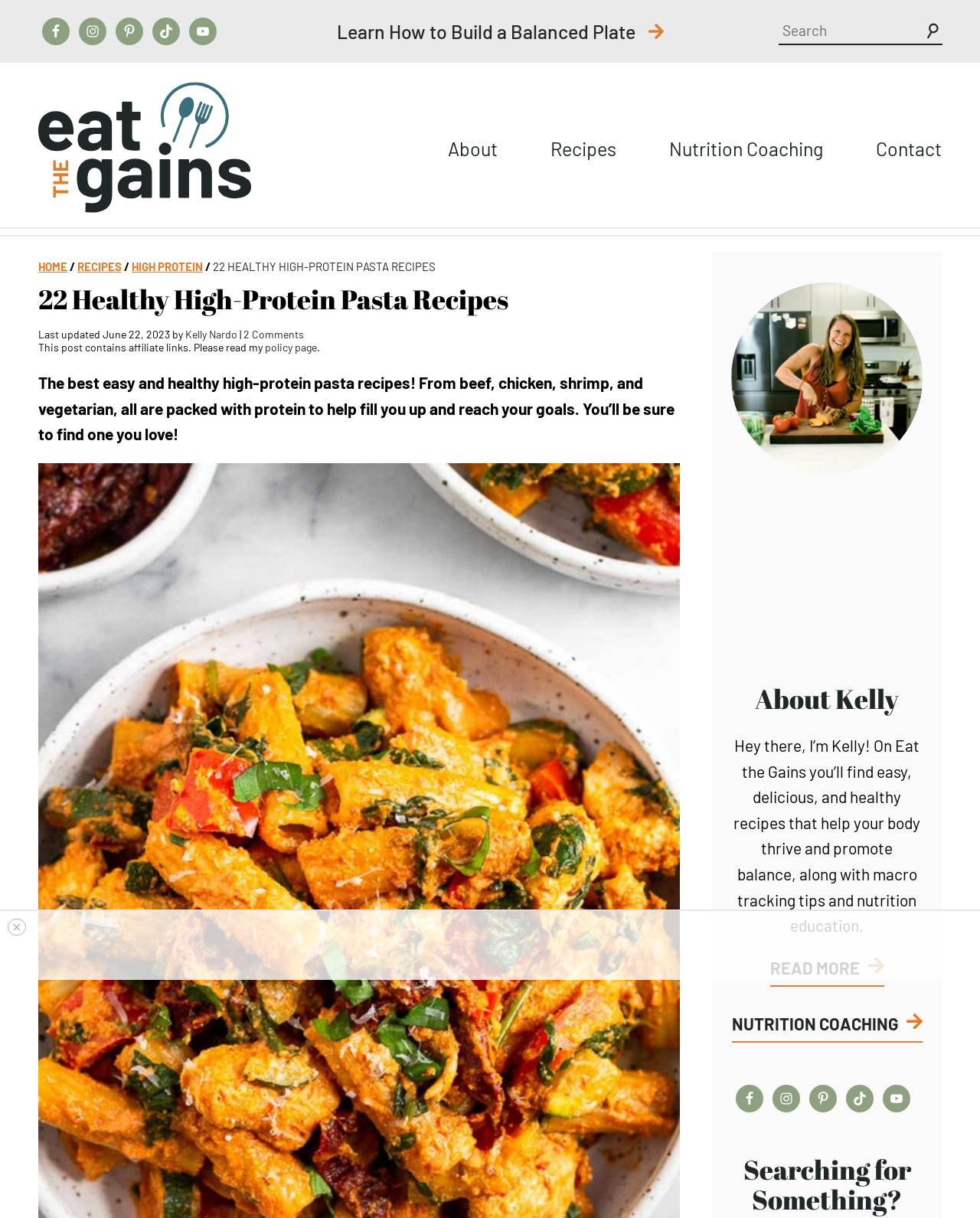Please determine the bounding box coordinates of the element's region to click in order to carry out the following instruction: "Go to the recipes page". The coordinates should be four float numbers between 0 and 1, i.e., [left, top, right, bottom].

[0.562, 0.112, 0.629, 0.131]